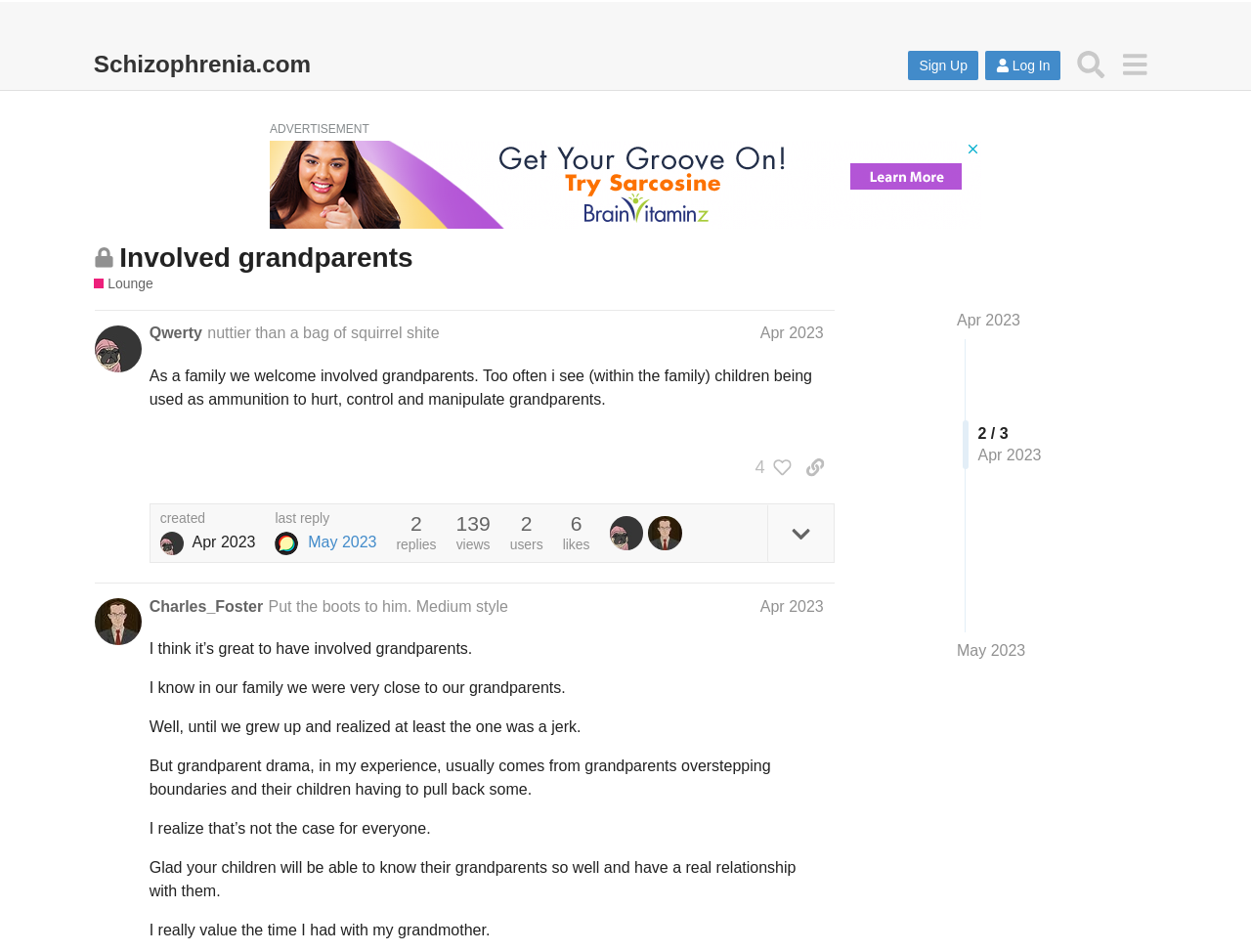How many people liked the first post?
Please give a detailed answer to the question using the information shown in the image.

I found the answer by looking at the button with the text '4 people liked this post. Click to view'.